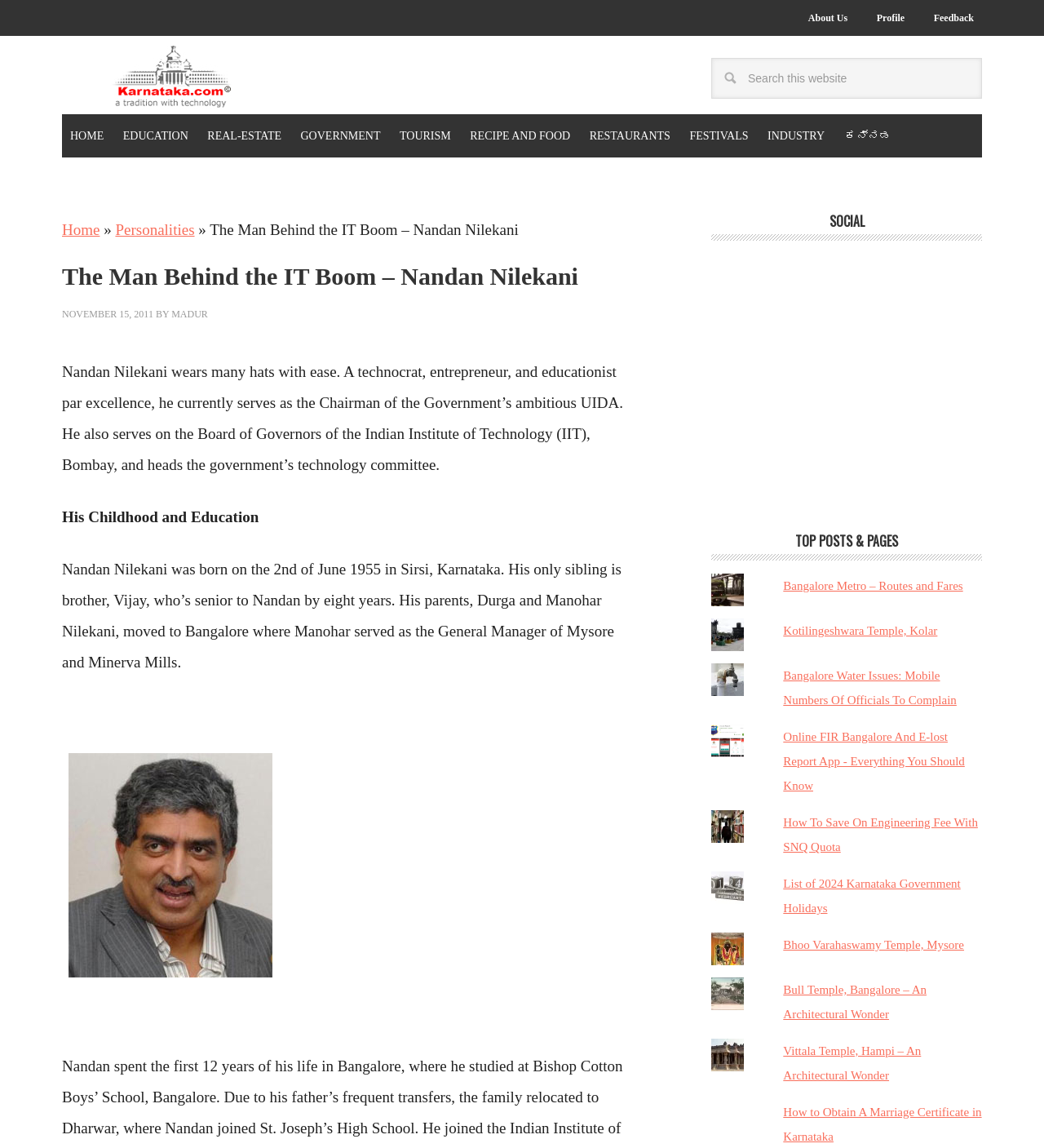Determine the bounding box coordinates of the section I need to click to execute the following instruction: "Go to Home page". Provide the coordinates as four float numbers between 0 and 1, i.e., [left, top, right, bottom].

[0.059, 0.1, 0.107, 0.137]